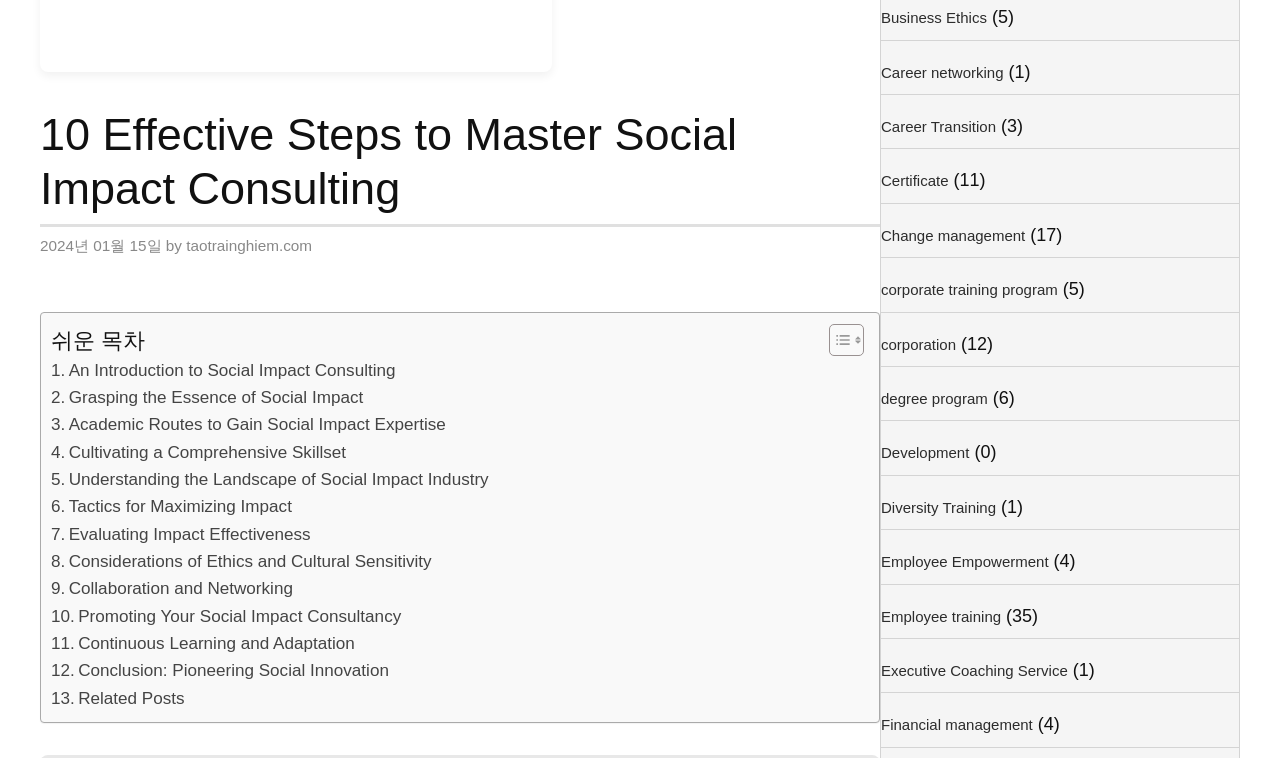Calculate the bounding box coordinates for the UI element based on the following description: "Promoting Your Social Impact Consultancy". Ensure the coordinates are four float numbers between 0 and 1, i.e., [left, top, right, bottom].

[0.04, 0.795, 0.313, 0.831]